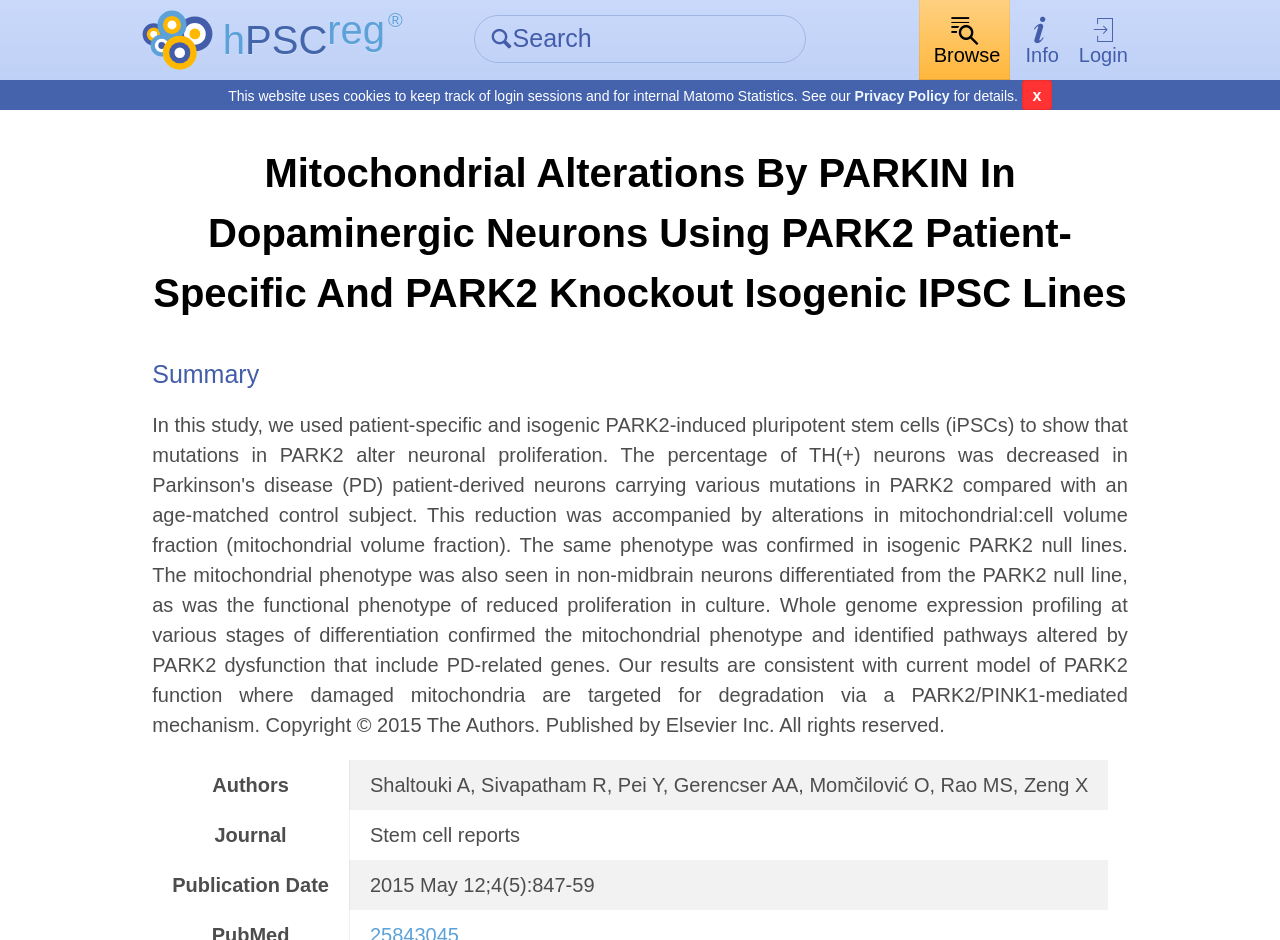What is the name of the registry?
Look at the image and provide a short answer using one word or a phrase.

Human Pluripotent Stem Cell Registry